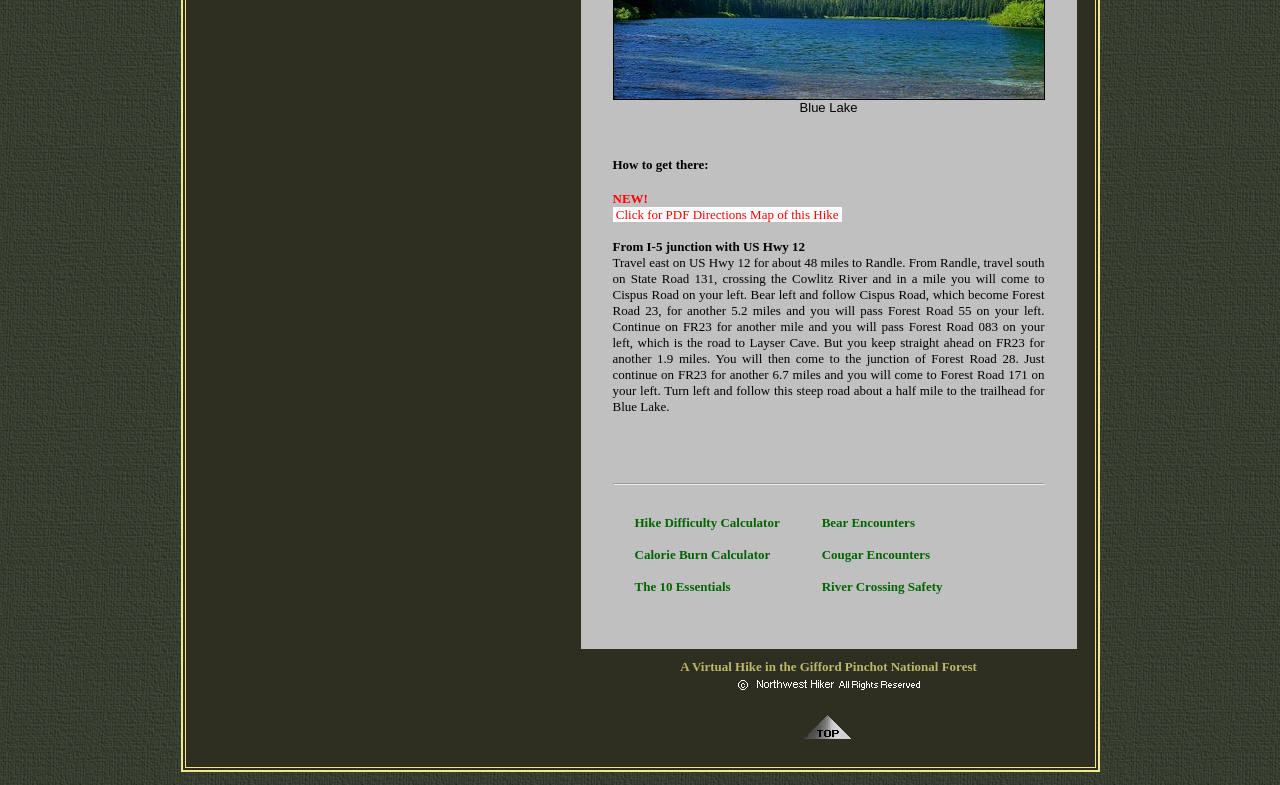Given the description: "Cougar Encounters", determine the bounding box coordinates of the UI element. The coordinates should be formatted as four float numbers between 0 and 1, [left, top, right, bottom].

[0.642, 0.697, 0.727, 0.716]